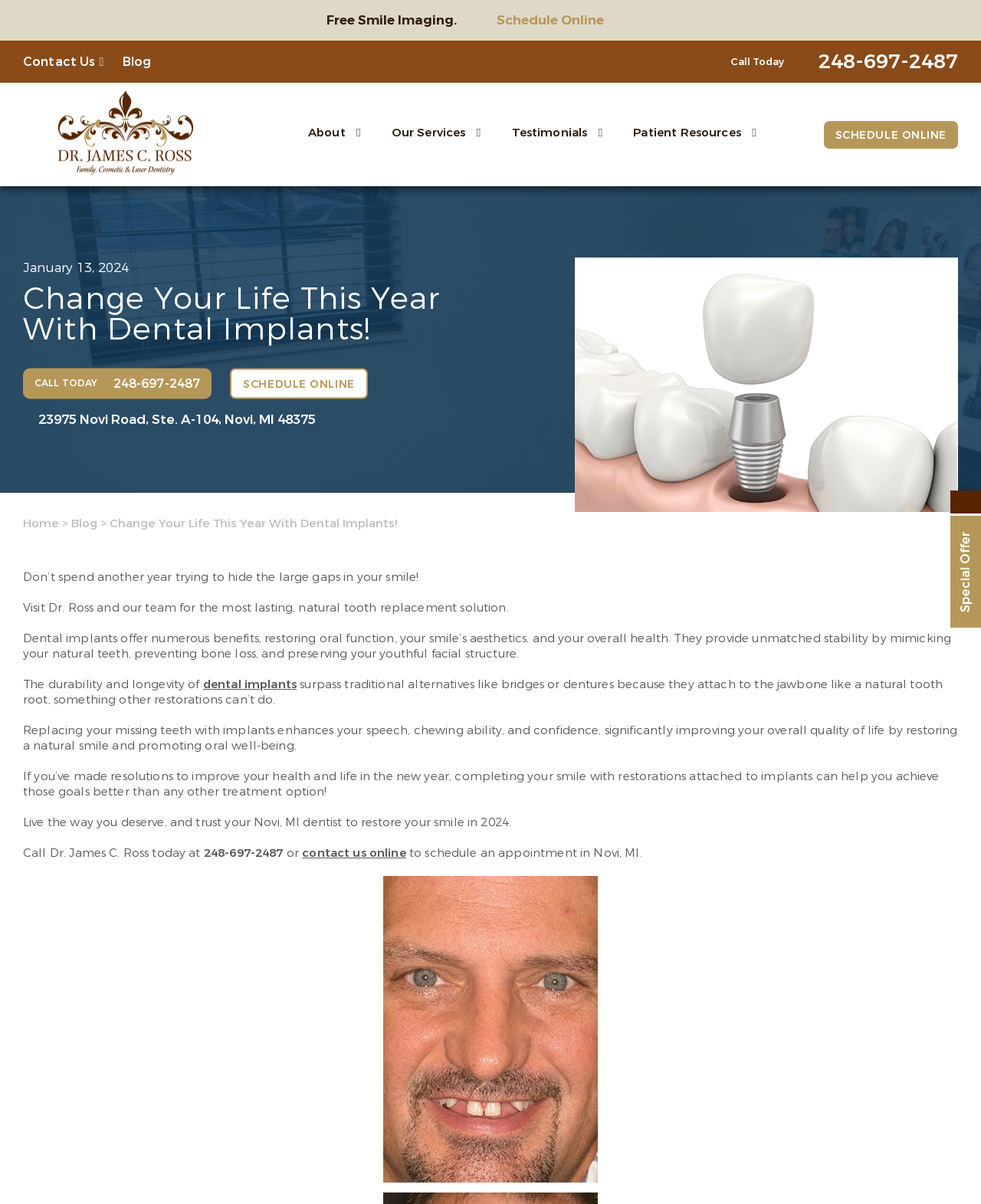Please identify the coordinates of the bounding box for the clickable region that will accomplish this instruction: "Read the blog".

[0.125, 0.044, 0.154, 0.058]